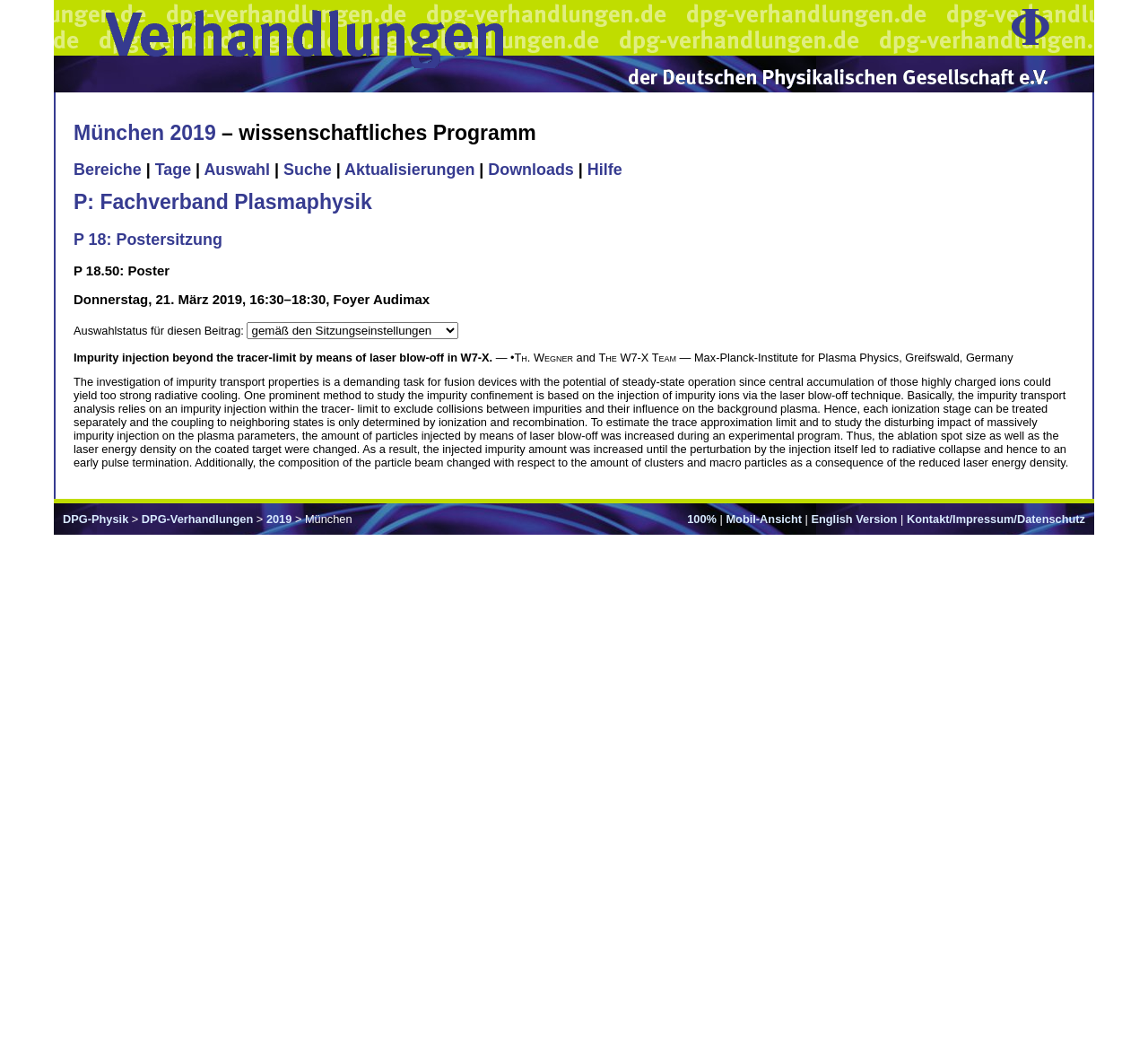Identify the coordinates of the bounding box for the element described below: "alt="DPG"". Return the coordinates as four float numbers between 0 and 1: [left, top, right, bottom].

[0.547, 0.074, 0.914, 0.087]